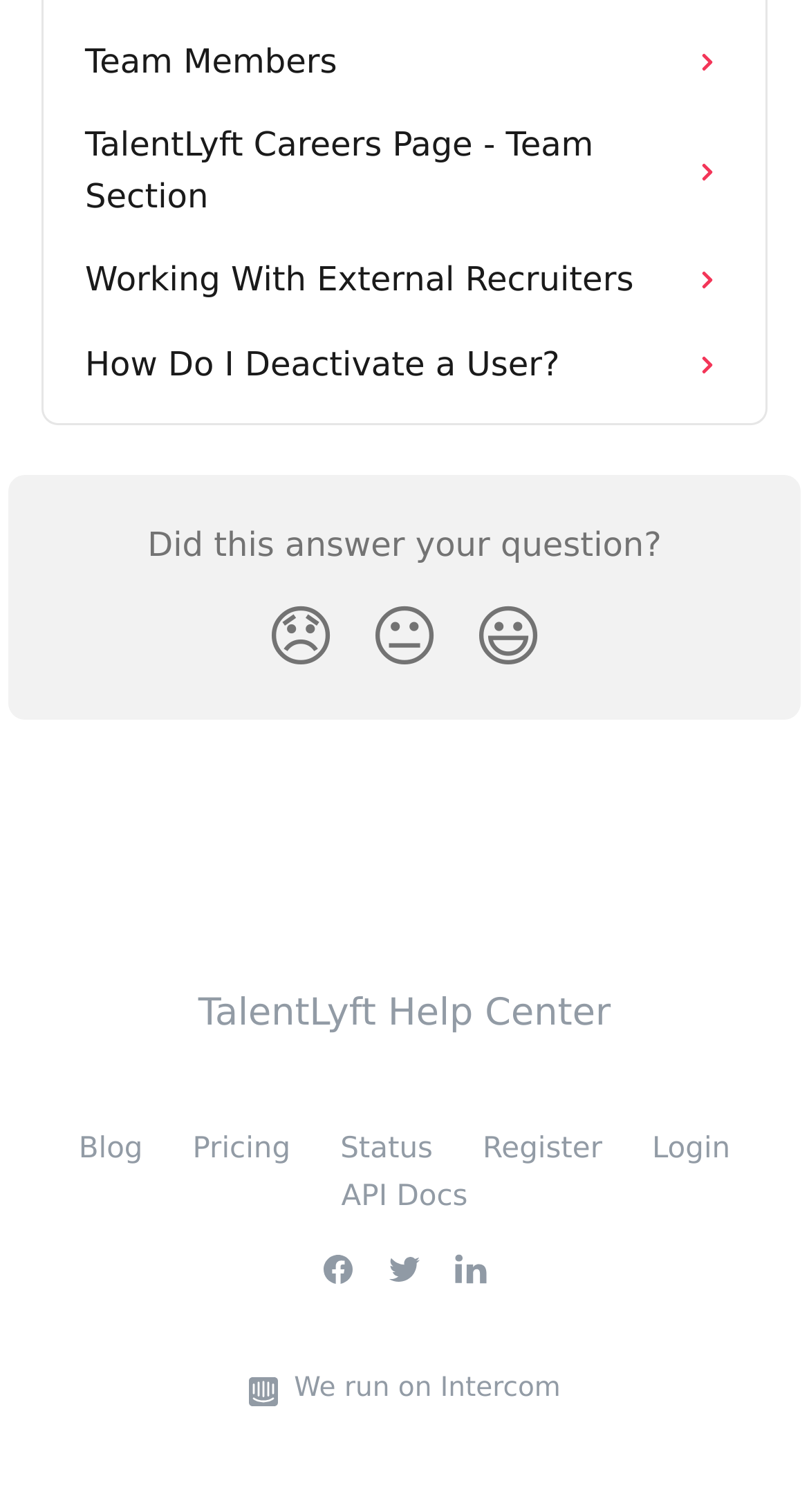Please find the bounding box coordinates of the element that you should click to achieve the following instruction: "View the API Docs". The coordinates should be presented as four float numbers between 0 and 1: [left, top, right, bottom].

[0.422, 0.78, 0.578, 0.802]